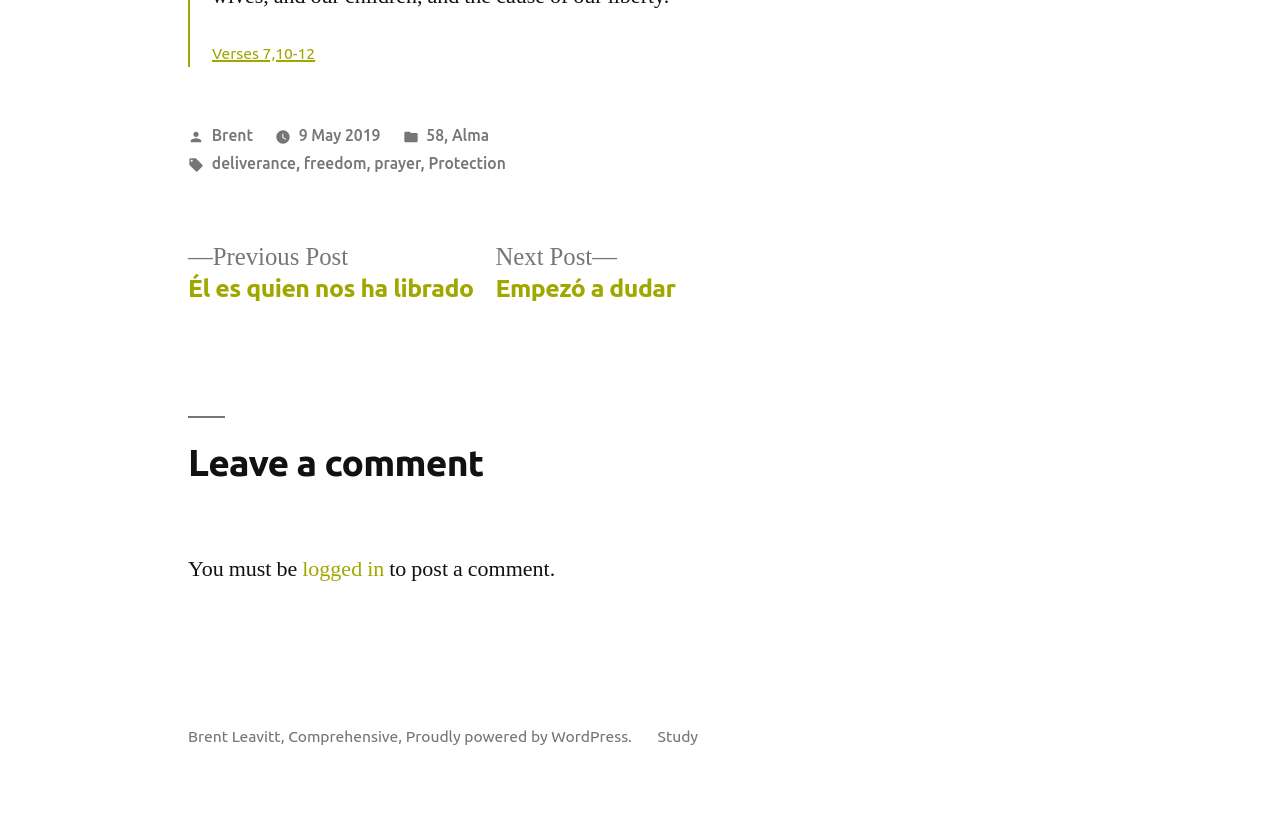Determine the bounding box of the UI component based on this description: "Study". The bounding box coordinates should be four float values between 0 and 1, i.e., [left, top, right, bottom].

[0.514, 0.891, 0.545, 0.913]